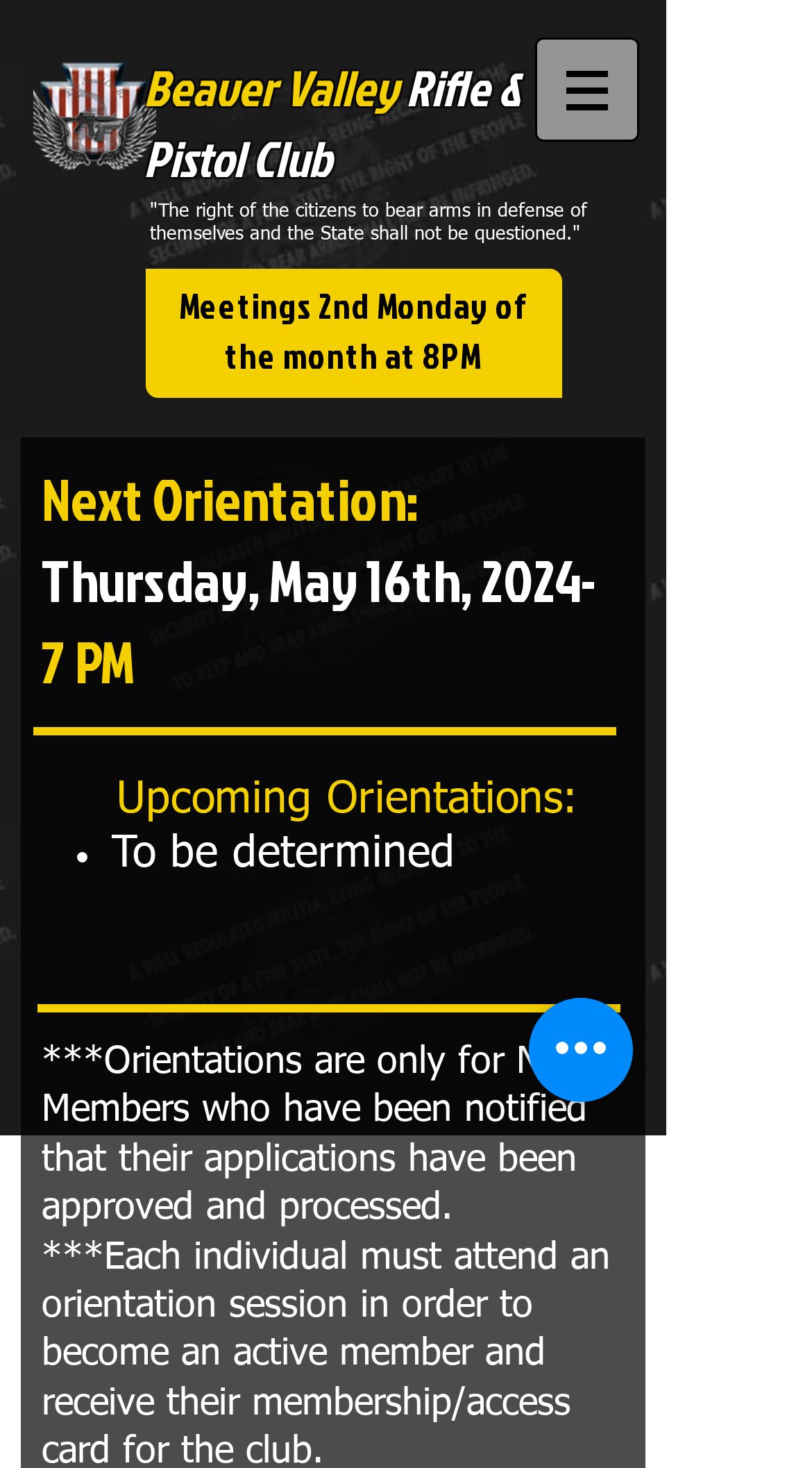What is the name of the club?
Please ensure your answer to the question is detailed and covers all necessary aspects.

The name of the club can be found in the heading element 'Beaver Valley Rifle & Pistol Club' which is a child element of the root element.